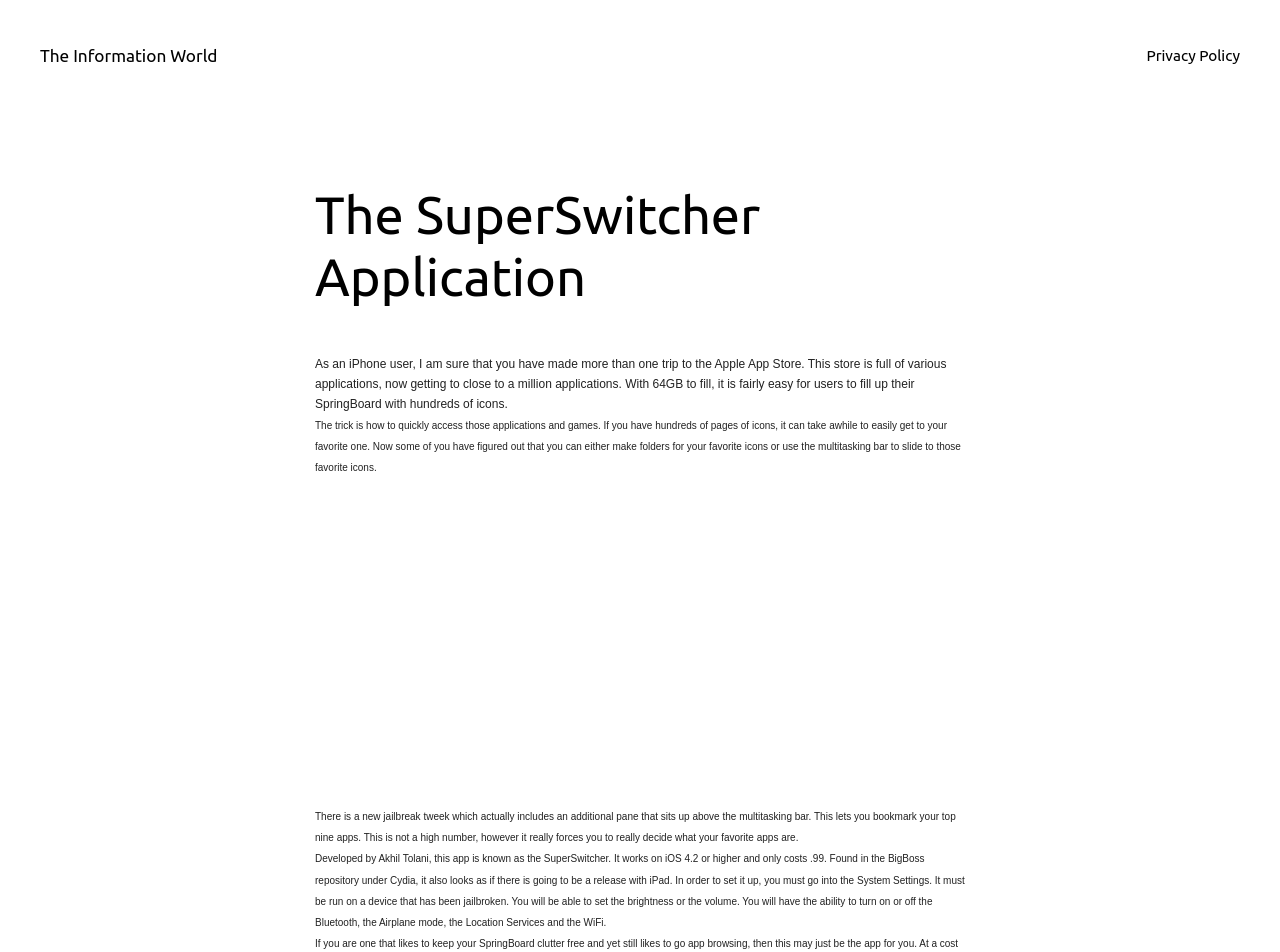Using the information from the screenshot, answer the following question thoroughly:
What is the name of the repository where the SuperSwitcher app can be found?

According to the text, the SuperSwitcher app can be found in the BigBoss repository under Cydia.